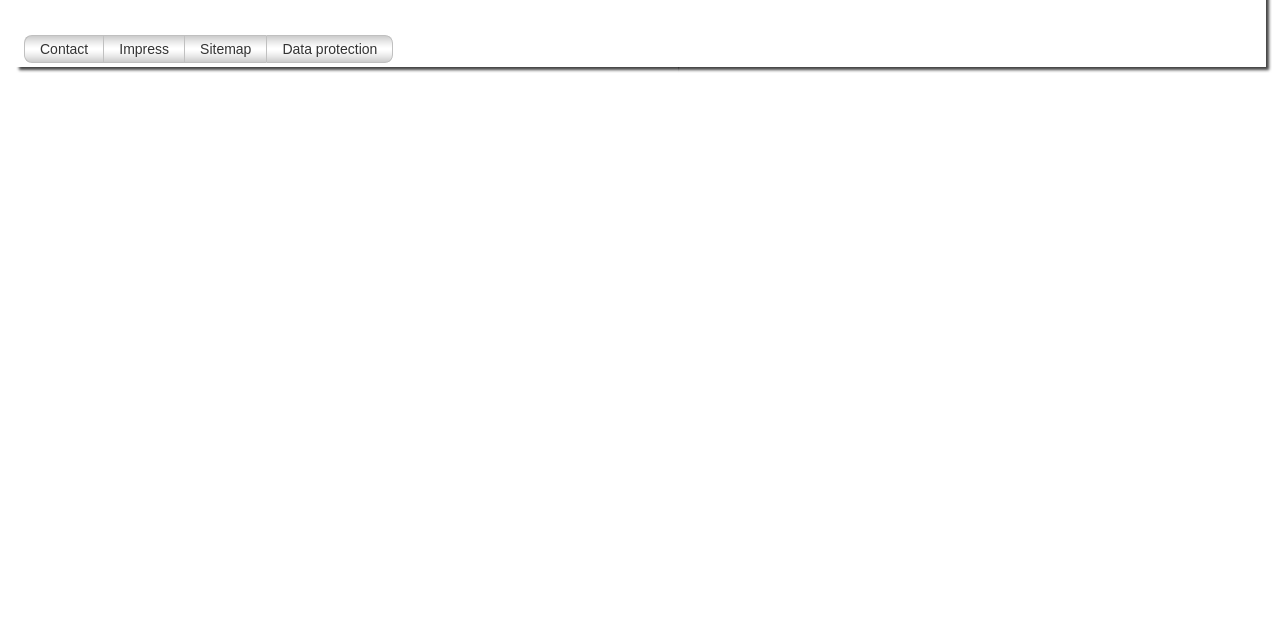Identify and provide the bounding box coordinates of the UI element described: "Data protection". The coordinates should be formatted as [left, top, right, bottom], with each number being a float between 0 and 1.

[0.208, 0.054, 0.307, 0.098]